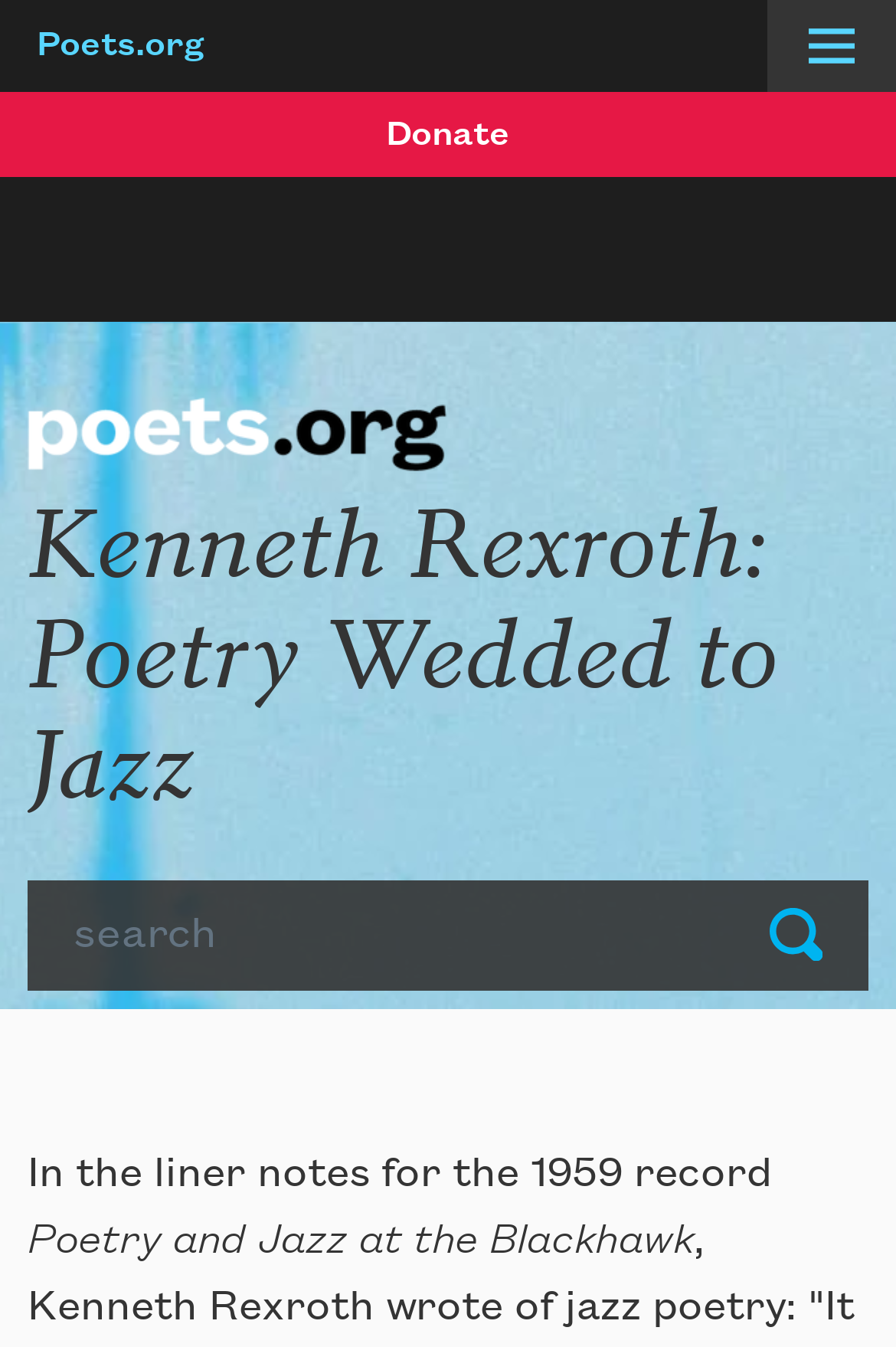Locate the UI element described by Submit in the provided webpage screenshot. Return the bounding box coordinates in the format (top-left x, top-left y, bottom-right x, bottom-right y), ensuring all values are between 0 and 1.

[0.805, 0.661, 0.969, 0.743]